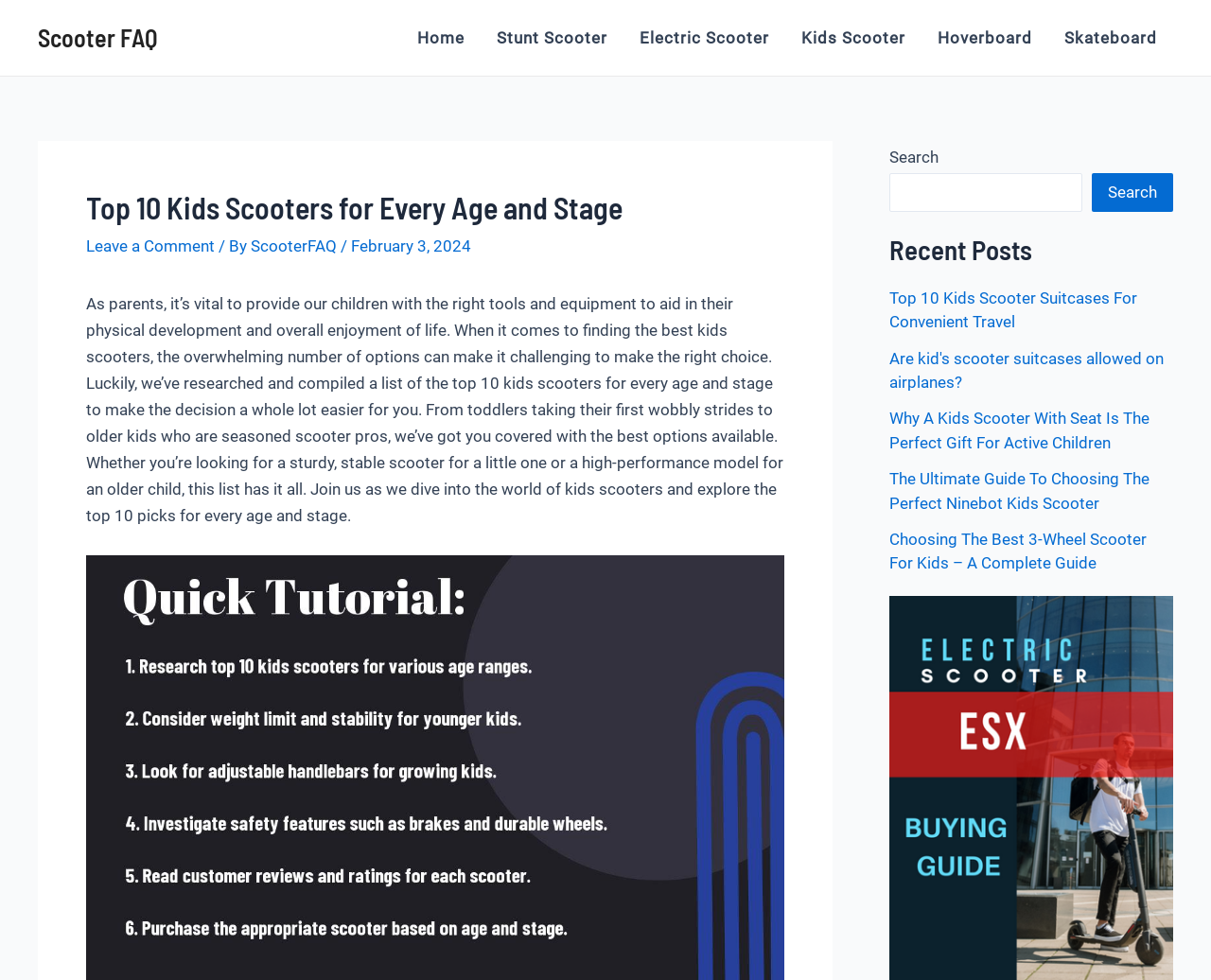What is the date of the article?
Answer the question in as much detail as possible.

The text 'February 3, 2024' is located near the top of the webpage, suggesting that it is the date of the article.